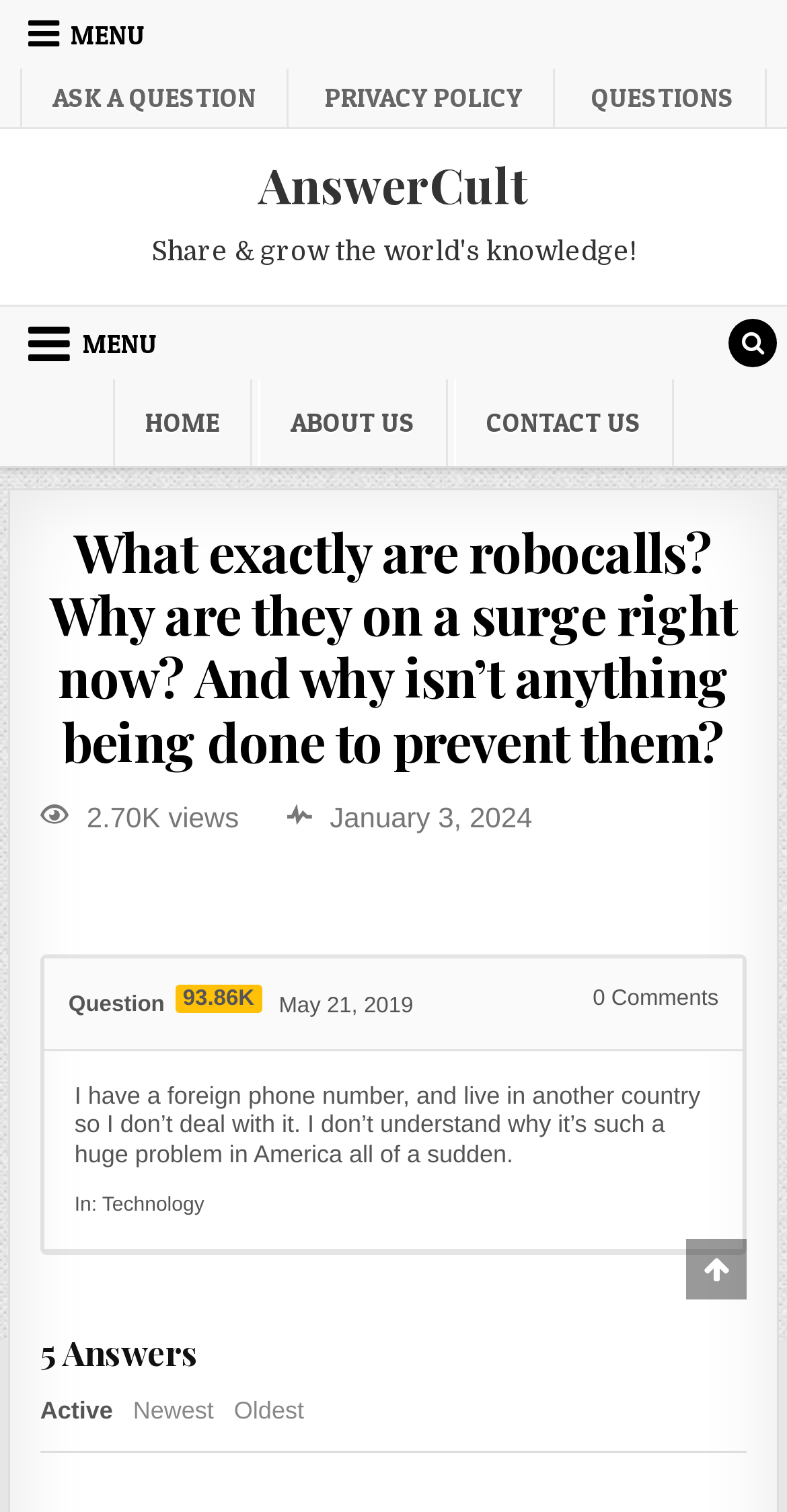Locate the bounding box coordinates of the element I should click to achieve the following instruction: "Go to the home page".

[0.144, 0.251, 0.321, 0.308]